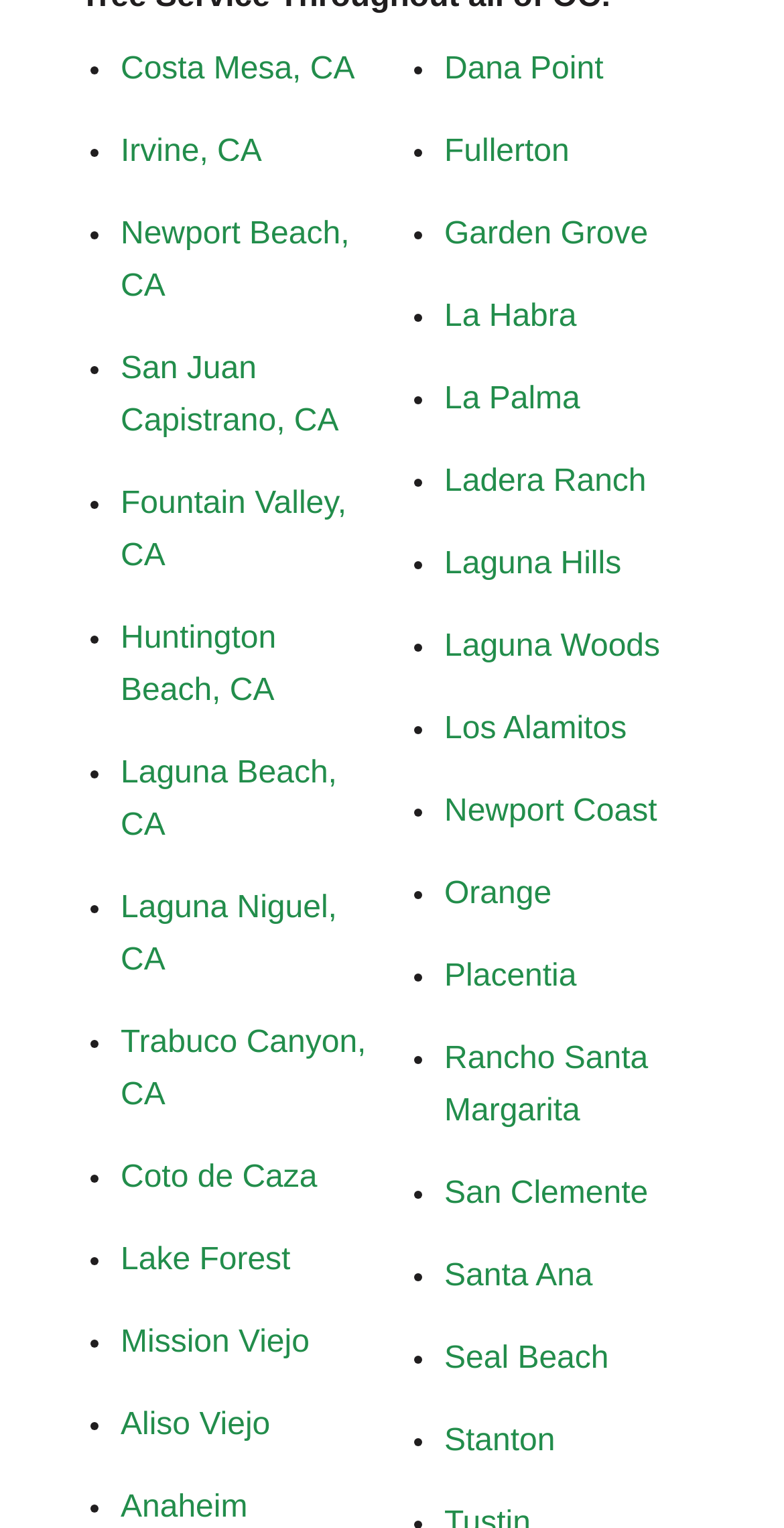Is Anaheim listed on this webpage?
Refer to the image and answer the question using a single word or phrase.

Yes